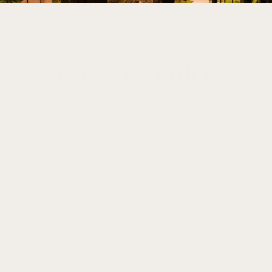Provide a brief response to the question below using a single word or phrase: 
What is the occasion being celebrated?

Relationship celebration